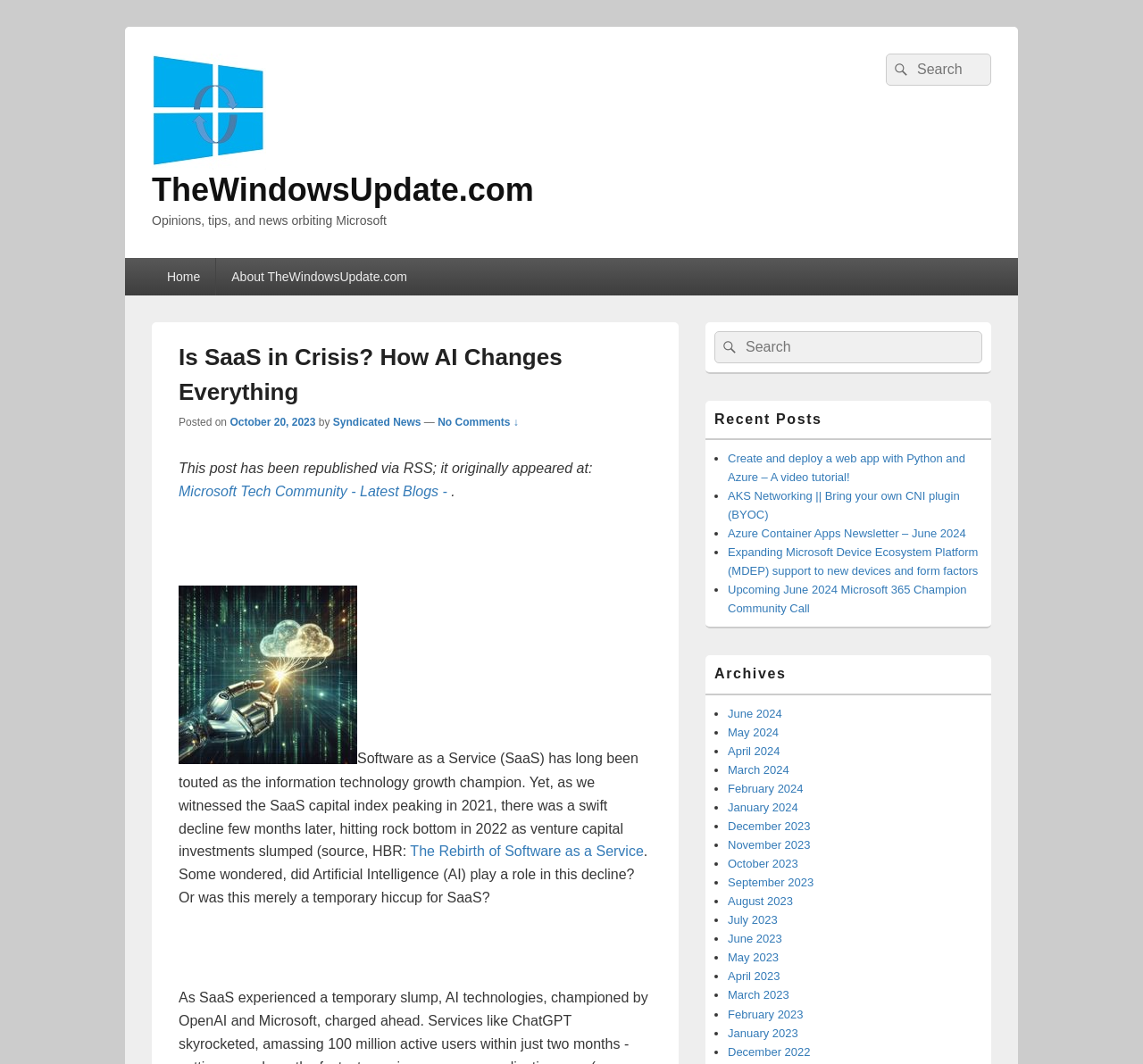Find the bounding box coordinates of the clickable element required to execute the following instruction: "Read the article about AI and SaaS". Provide the coordinates as four float numbers between 0 and 1, i.e., [left, top, right, bottom].

[0.156, 0.55, 0.312, 0.718]